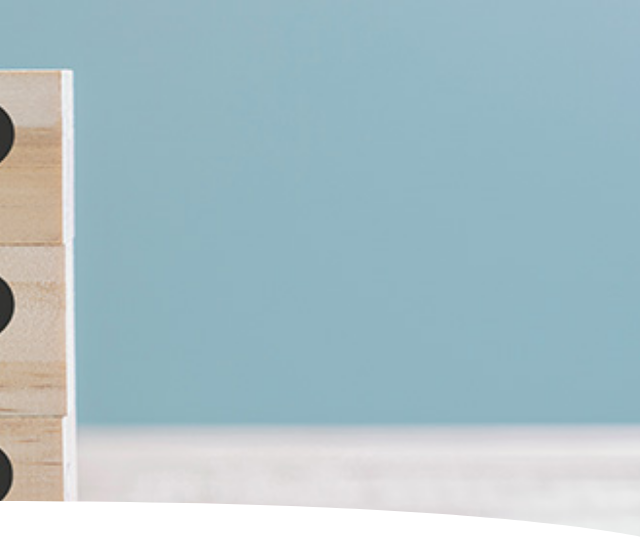What is the theme related to the image composition?
Please ensure your answer to the question is detailed and covers all necessary aspects.

This visual composition might symbolize principles of balance and support, serving as a representation of concepts related to stability or foundational techniques. It aligns well with themes found in concrete repair methods, such as mudjacking and polyurethane injection, which are discussed in the accompanying text about concrete leveling.